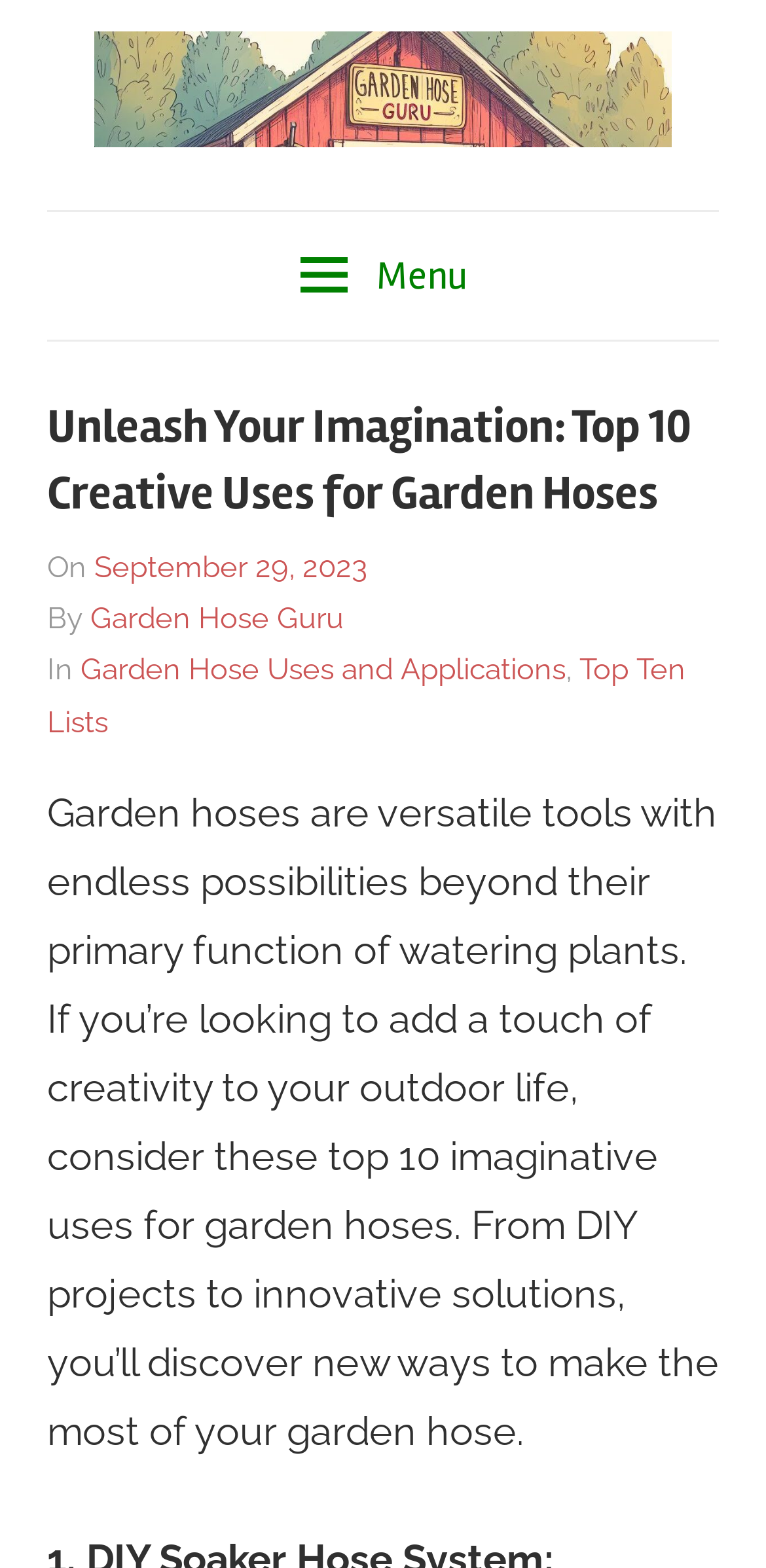Identify the bounding box of the HTML element described as: "Garden Hose Uses and Applications".

[0.105, 0.416, 0.738, 0.439]